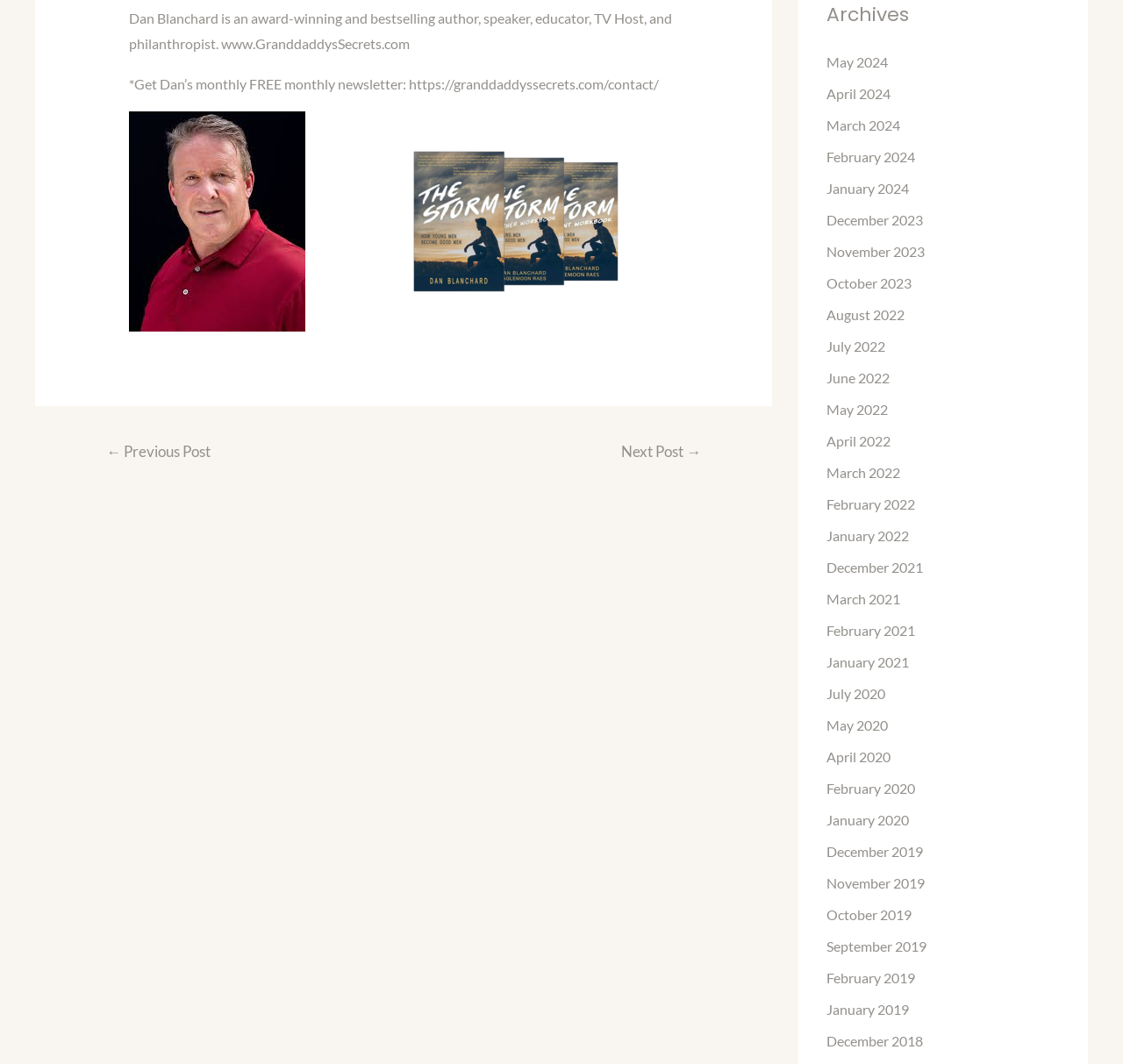What is the purpose of the link 'www.GranddaddysSecrets.com'?
Provide a detailed answer to the question using information from the image.

The link 'www.GranddaddysSecrets.com' is provided alongside the introduction of Dan Blanchard, suggesting that it is a link to his personal website or a website related to his work.